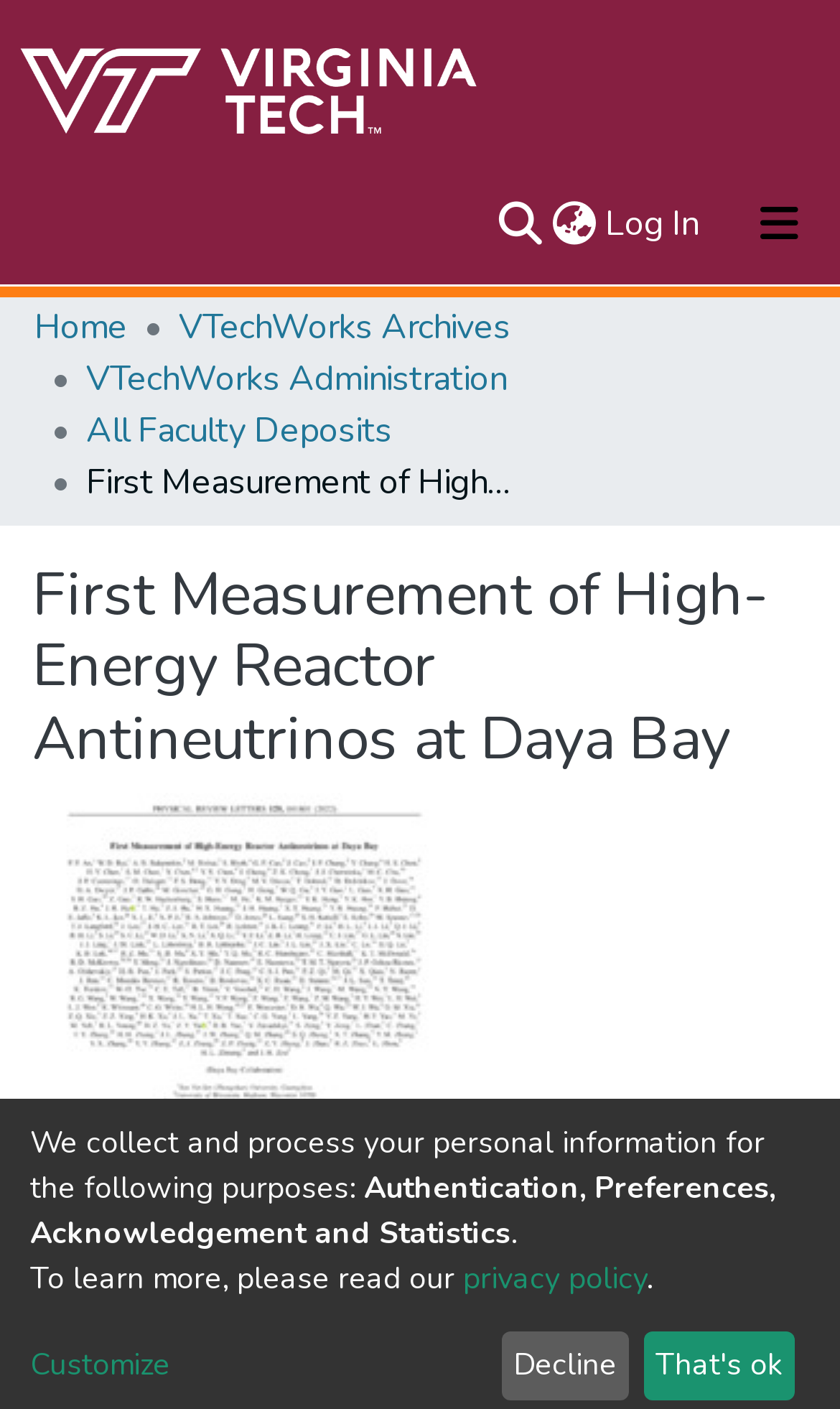Determine the bounding box coordinates of the clickable region to carry out the instruction: "Switch language".

[0.651, 0.141, 0.715, 0.177]